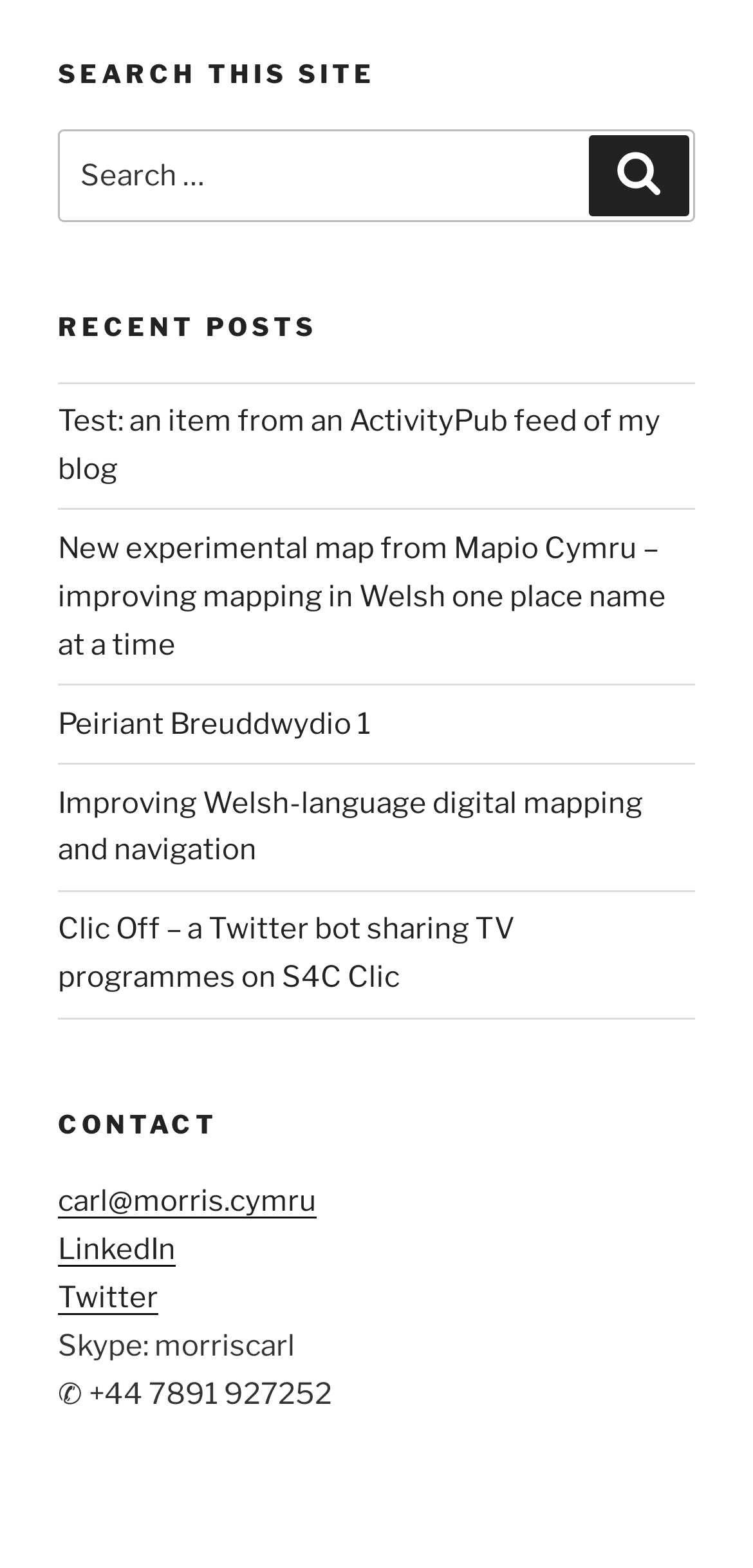Find the bounding box coordinates of the area that needs to be clicked in order to achieve the following instruction: "Search". The coordinates should be specified as four float numbers between 0 and 1, i.e., [left, top, right, bottom].

[0.782, 0.086, 0.915, 0.138]